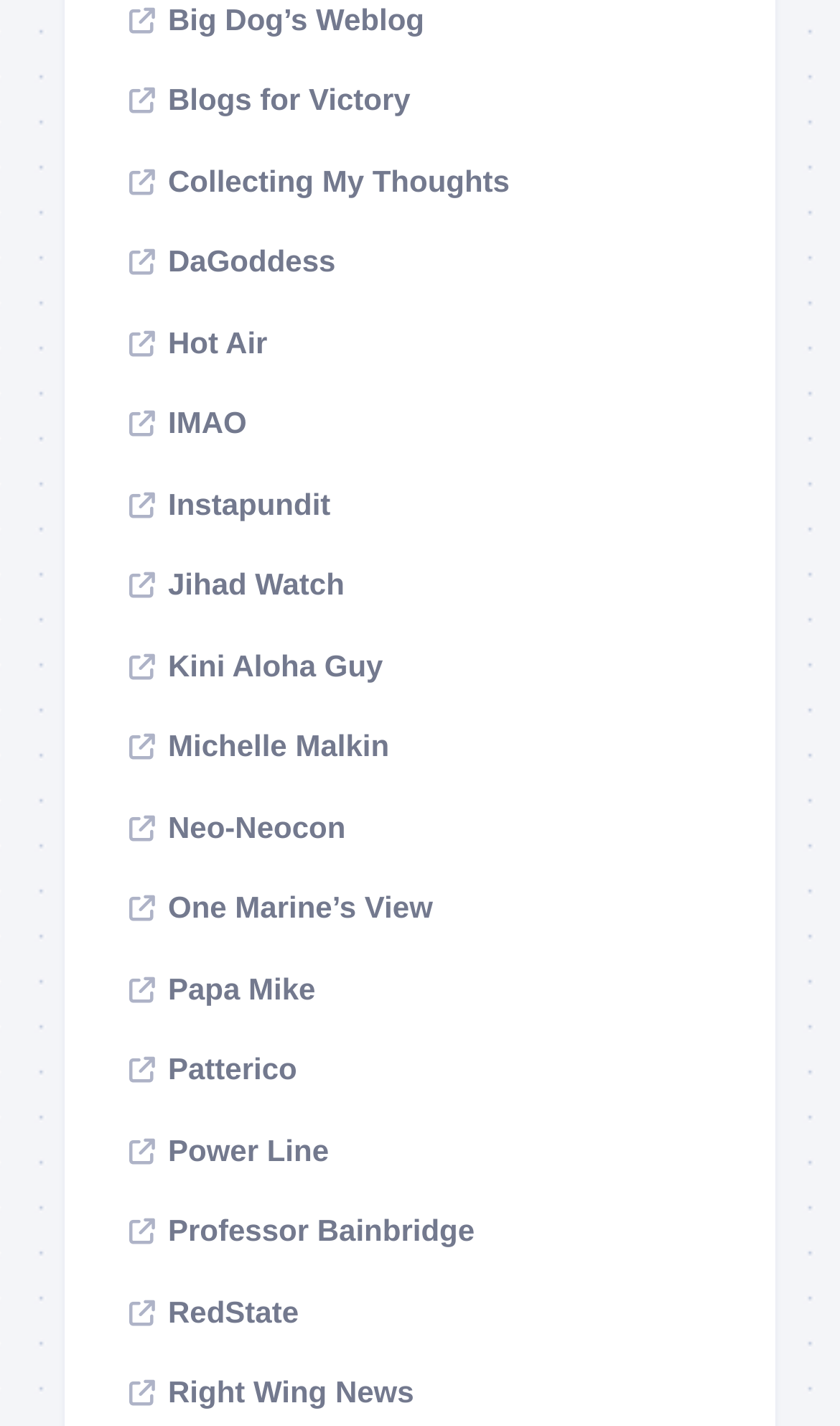Answer the question with a single word or phrase: 
Are all links on the left side of the webpage?

Yes